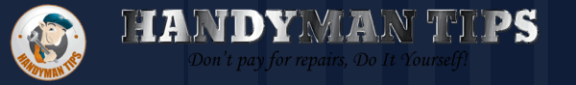What is the background color of the image?
Using the image, respond with a single word or phrase.

Blue hues